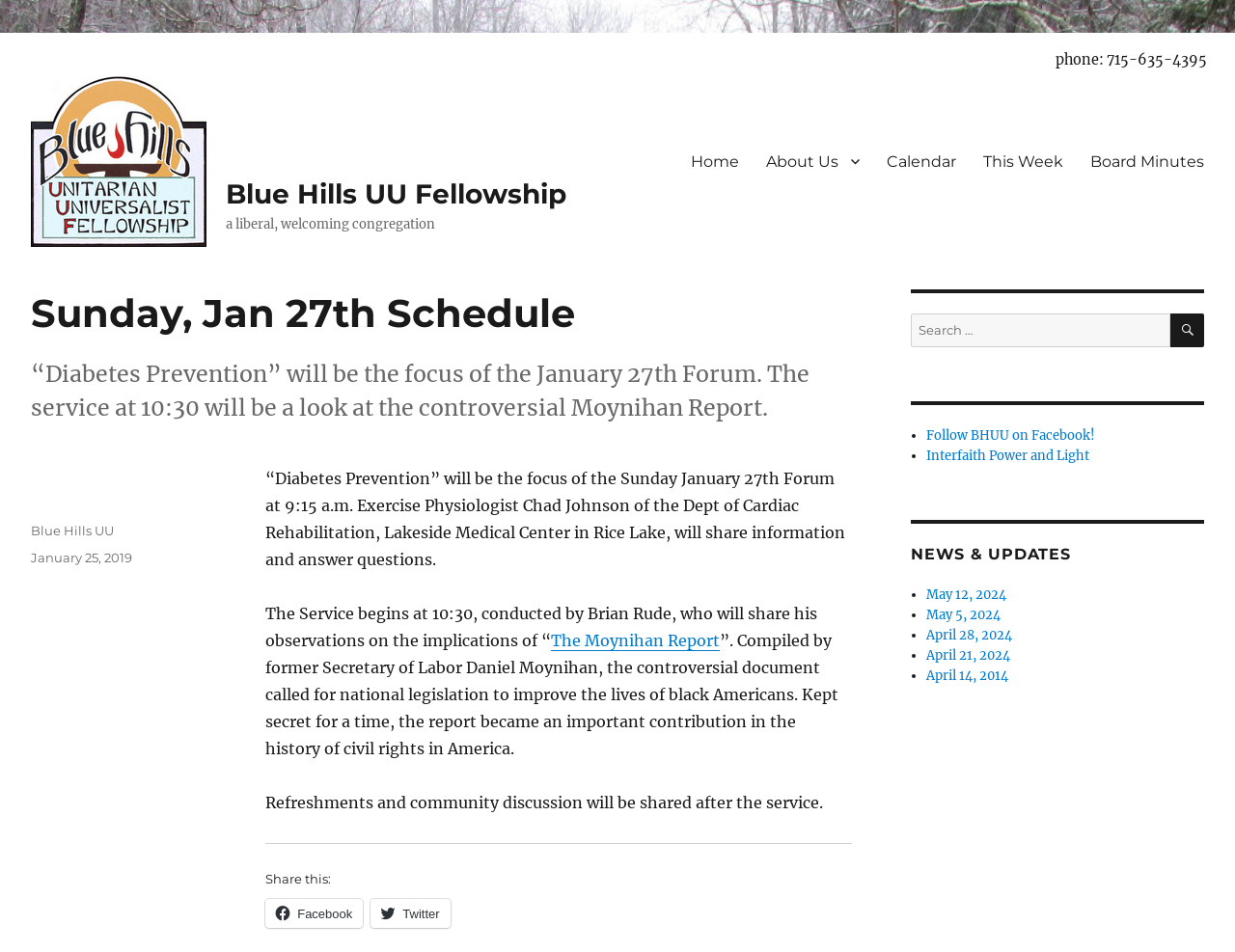Please specify the bounding box coordinates of the clickable region to carry out the following instruction: "Check the 'Archives' section". The coordinates should be four float numbers between 0 and 1, in the format [left, top, right, bottom].

None